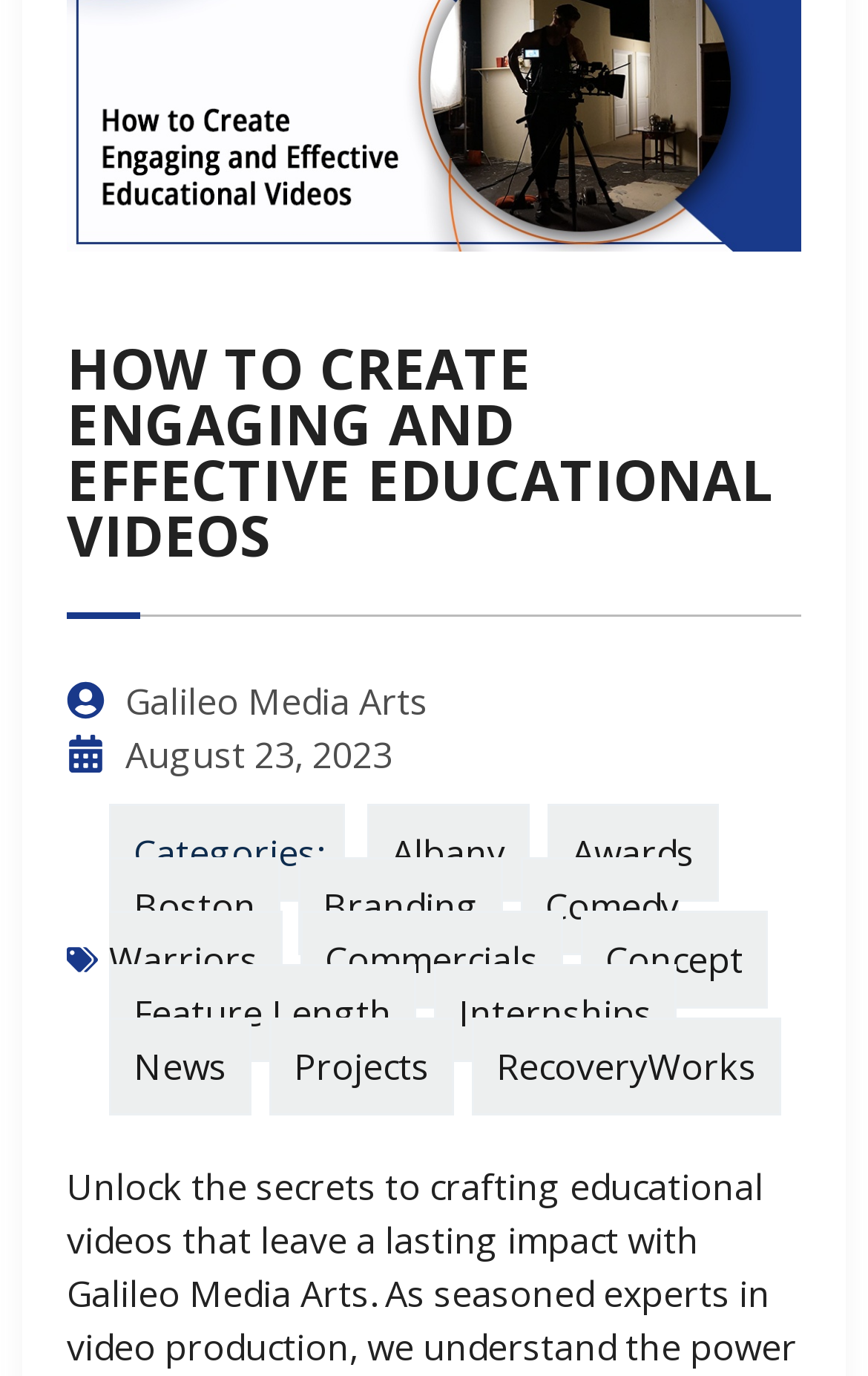Provide the bounding box coordinates of the HTML element this sentence describes: "Boston".

[0.126, 0.623, 0.323, 0.694]